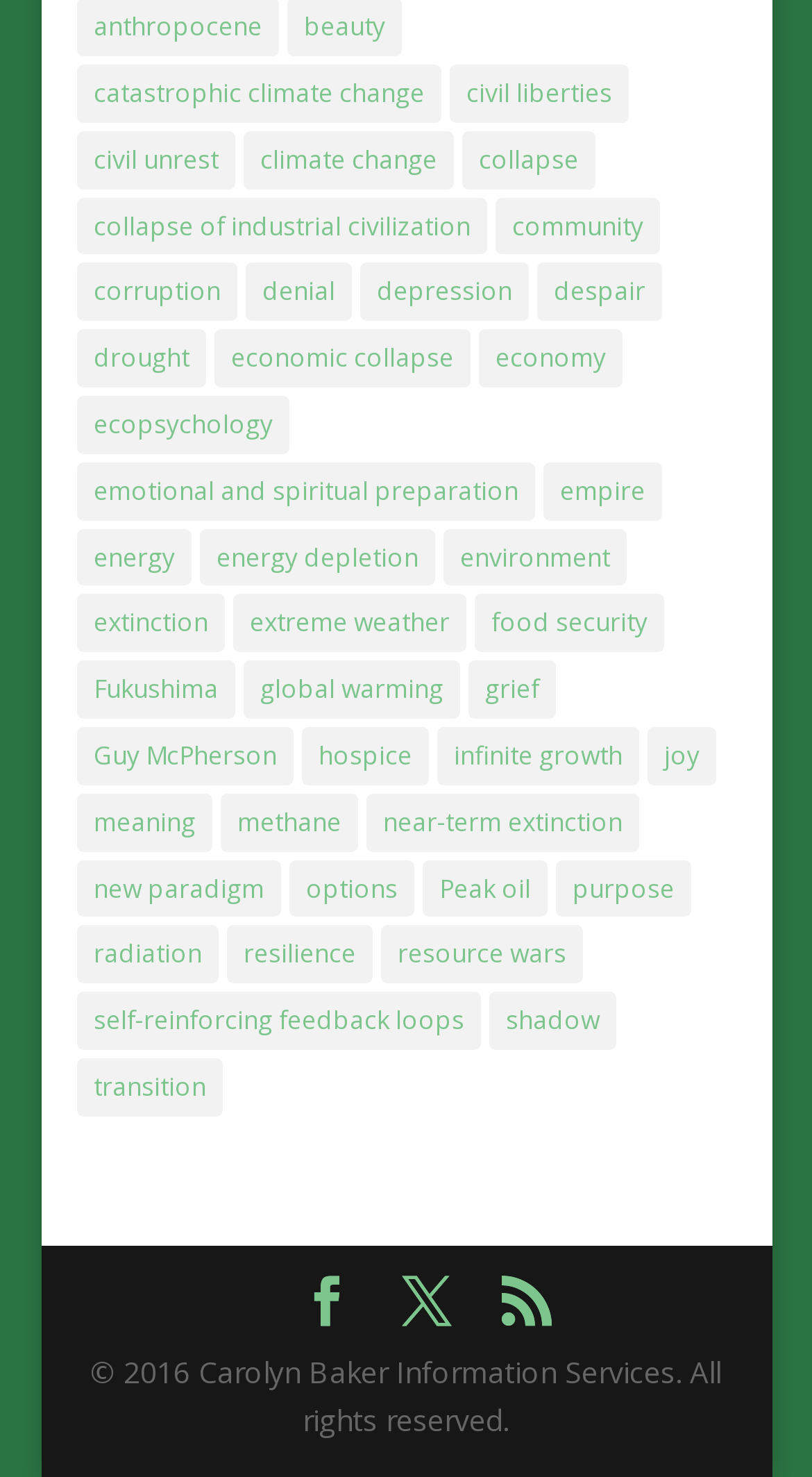Determine the bounding box coordinates (top-left x, top-left y, bottom-right x, bottom-right y) of the UI element described in the following text: extreme weather

[0.287, 0.402, 0.574, 0.442]